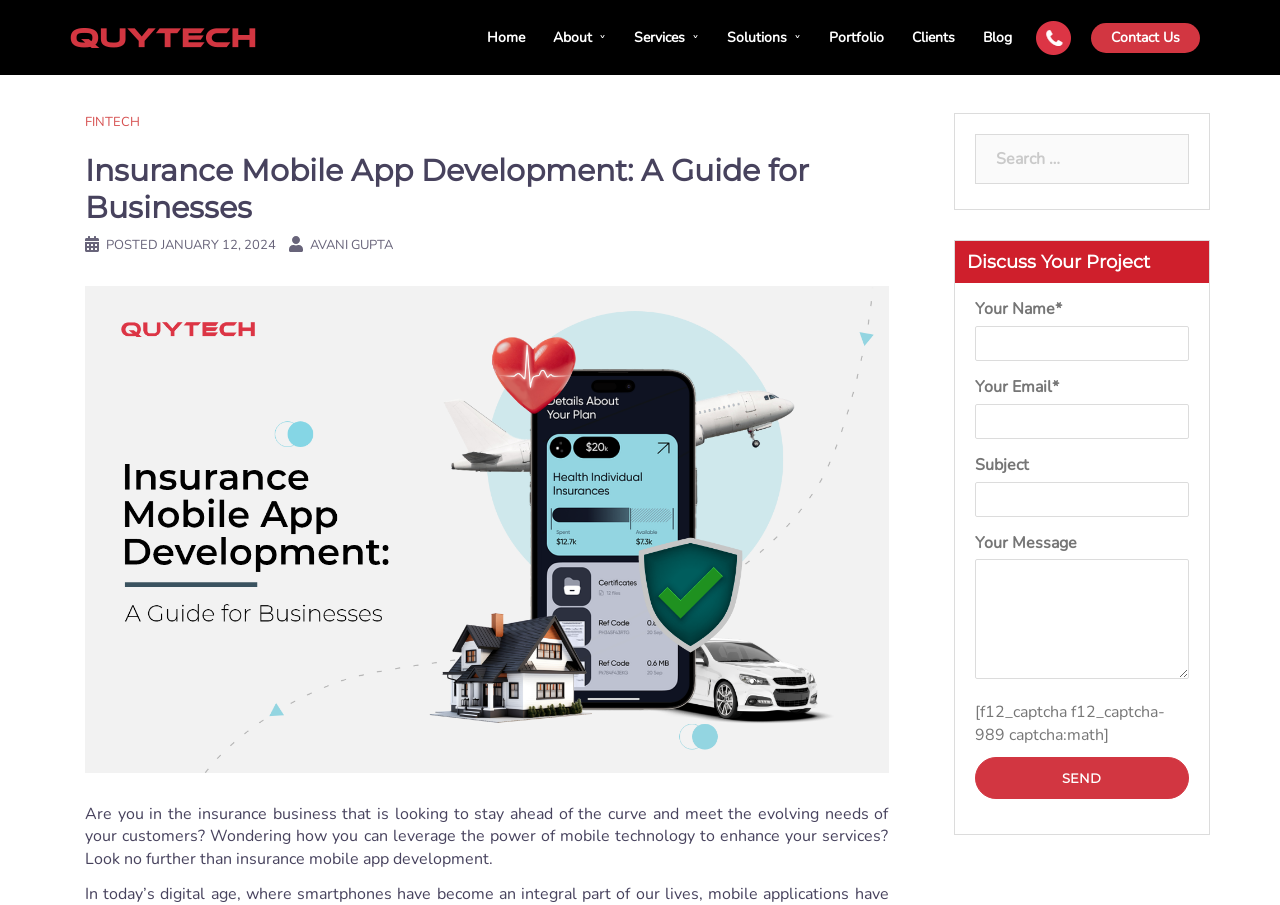Determine the bounding box coordinates for the element that should be clicked to follow this instruction: "Read the 'Insurance Mobile App Development: A Guide for Businesses' blog". The coordinates should be given as four float numbers between 0 and 1, in the format [left, top, right, bottom].

[0.066, 0.167, 0.694, 0.26]